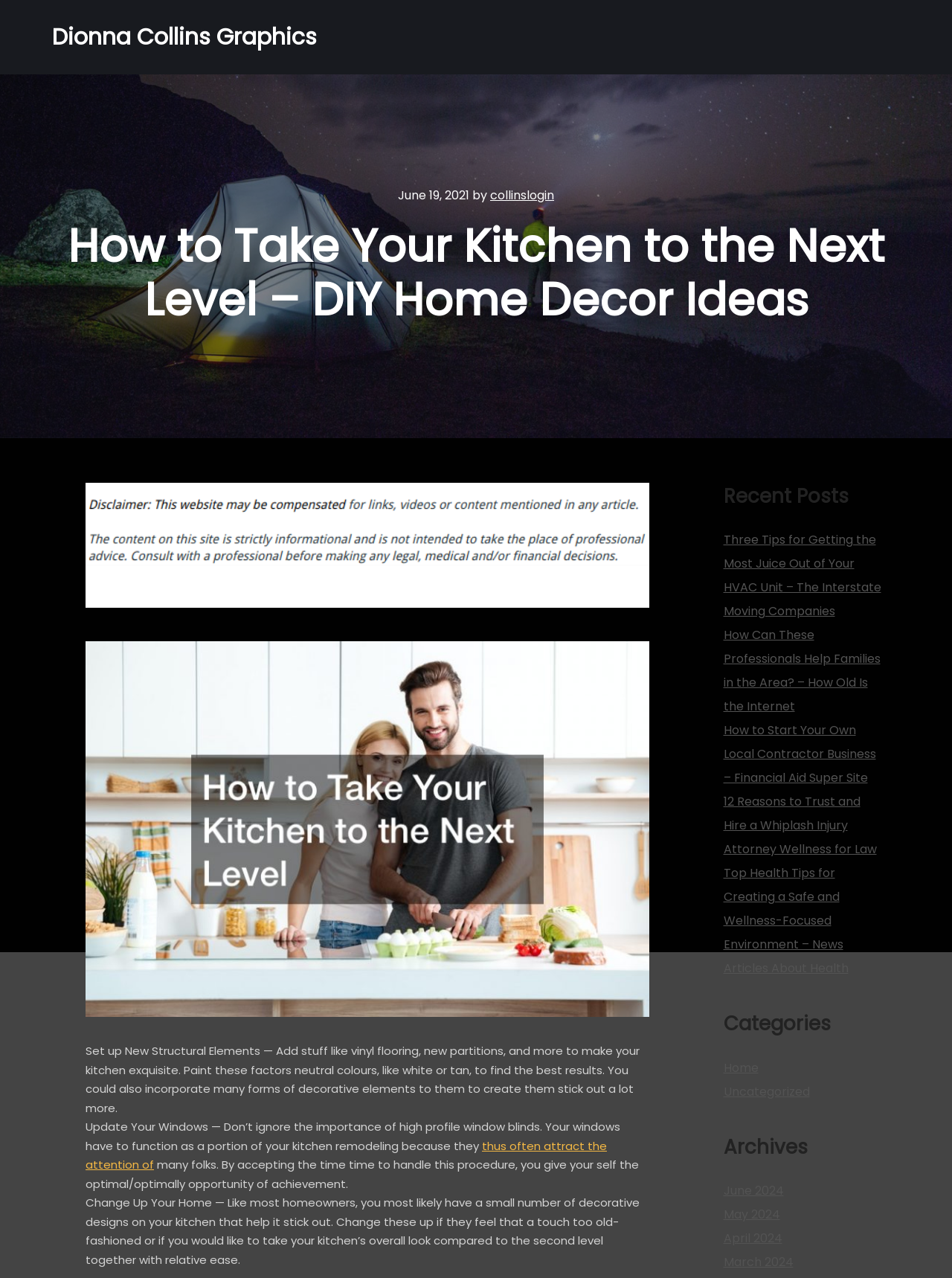Explain the webpage in detail, including its primary components.

This webpage is about DIY home decor ideas, specifically focusing on kitchen renovation. At the top, there is a layout table with a link to "Dionna Collins Graphics" on the left side. Below it, there is a time element displaying the date "June 19, 2021", followed by a link to "collinslogin". 

The main heading "How to Take Your Kitchen to the Next Level – DIY Home Decor Ideas" is located in the middle of the page, accompanied by an image on the left side. Below the heading, there is a paragraph of text describing how to set up new structural elements in the kitchen, such as adding vinyl flooring and partitions, and painting them neutral colors. 

Further down, there are more paragraphs discussing other kitchen renovation ideas, including updating windows, changing decorative elements, and incorporating high-profile window blinds. These paragraphs are interspersed with links to other related articles.

On the right side of the page, there are three sections: "Recent Posts", "Categories", and "Archives". The "Recent Posts" section lists five links to other articles, including "Three Tips for Getting the Most Juice Out of Your HVAC Unit" and "Top Health Tips for Creating a Safe and Wellness-Focused Environment". The "Categories" section has two links, "Home" and "Uncategorized", while the "Archives" section lists four links to monthly archives from 2024.